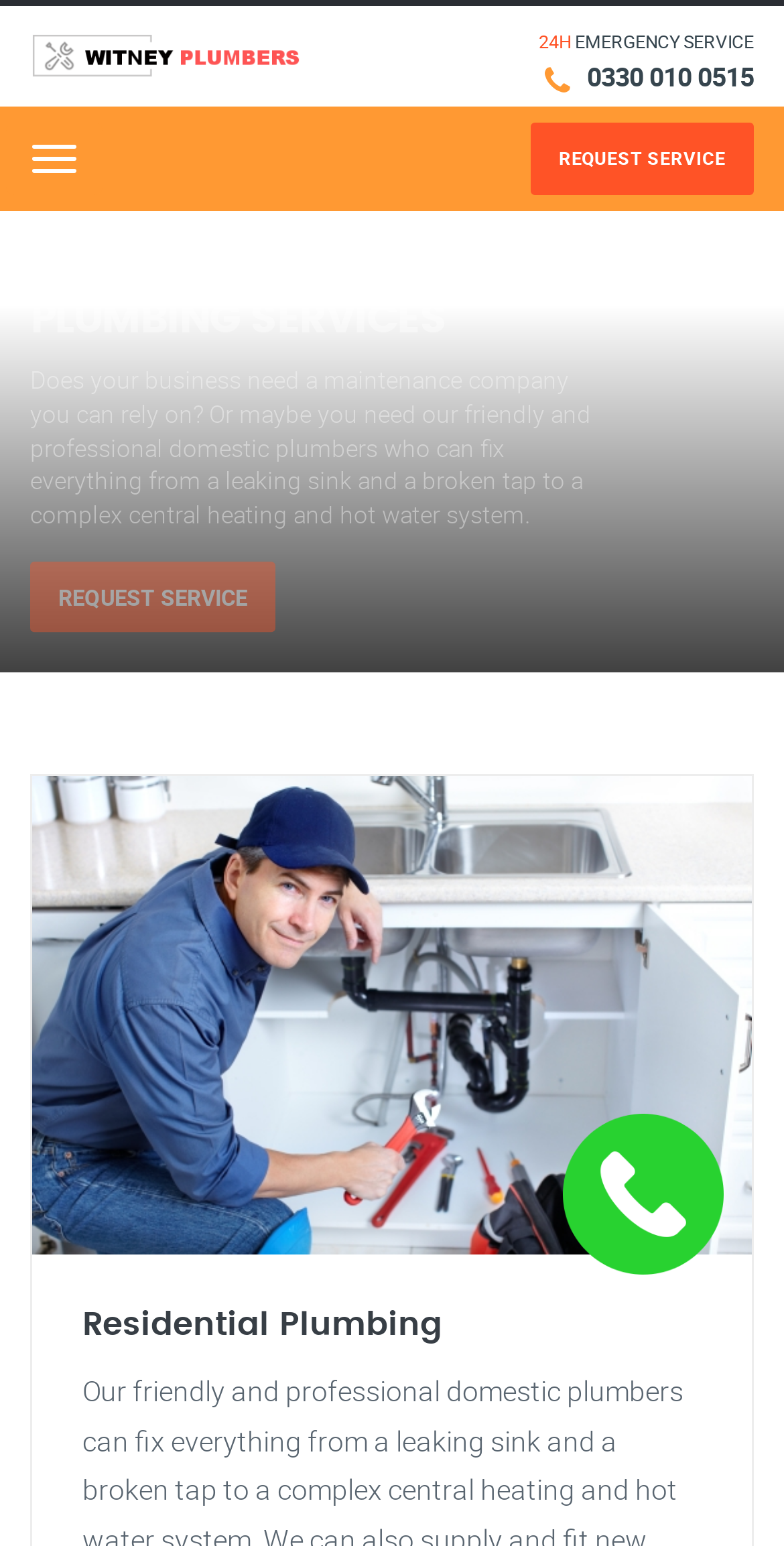Present a detailed account of what is displayed on the webpage.

The webpage appears to be a service page for a plumbing company, specifically focused on leaking toilets in Witney, Eynsham, Long Hanborough, and surrounding areas. 

At the top left, there is a logo of "Plumbers Witney" accompanied by an image. To the right of the logo, there is a section highlighting the company's 24-hour emergency service, with a prominent display of the phone number "0330 010 0515". 

Below this section, there is a heading that reads "DOMESTIC AND COMMERCIAL PLUMBING SERVICES". Following this heading, a paragraph of text explains the services offered by the company, including maintenance for businesses and domestic plumbing repairs for issues such as leaking sinks and broken taps.

On the right side of the page, there is a call-to-action button "REQUEST SERVICE". Below this button, there is an image related to residential plumbing in Witney, accompanied by a heading "Residential Plumbing". 

At the bottom of the page, there is another "REQUEST SERVICE" link, and an image with no descriptive text.